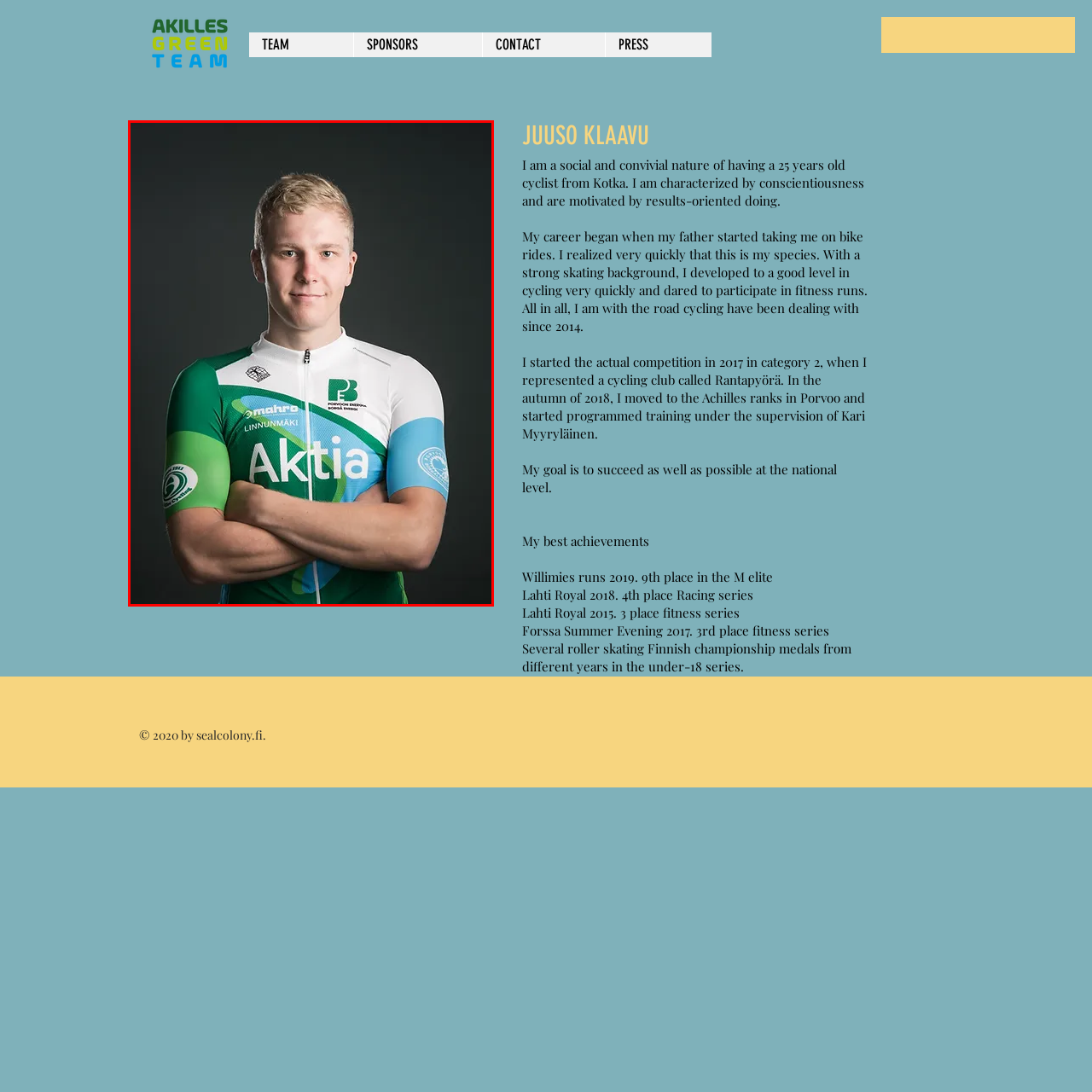Narrate the specific details and elements found within the red-bordered image.

The image features Juuso Klaavu, a 25-year-old cyclist from Kotka, Finland, dressed in a vibrant cycling kit. The jersey prominently displays sponsorship logos, including "Aktia" and "Mahro," symbolizing his affiliation with the sport. Juuso stands confidently with his arms crossed, emanating a sense of determination and focus. His blond hair and calm expression reflect his competitive yet congenial nature. This photograph captures the essence of an athlete dedicated to road cycling, showcasing both his youthful energy and his commitment to success in competitive cycling events.